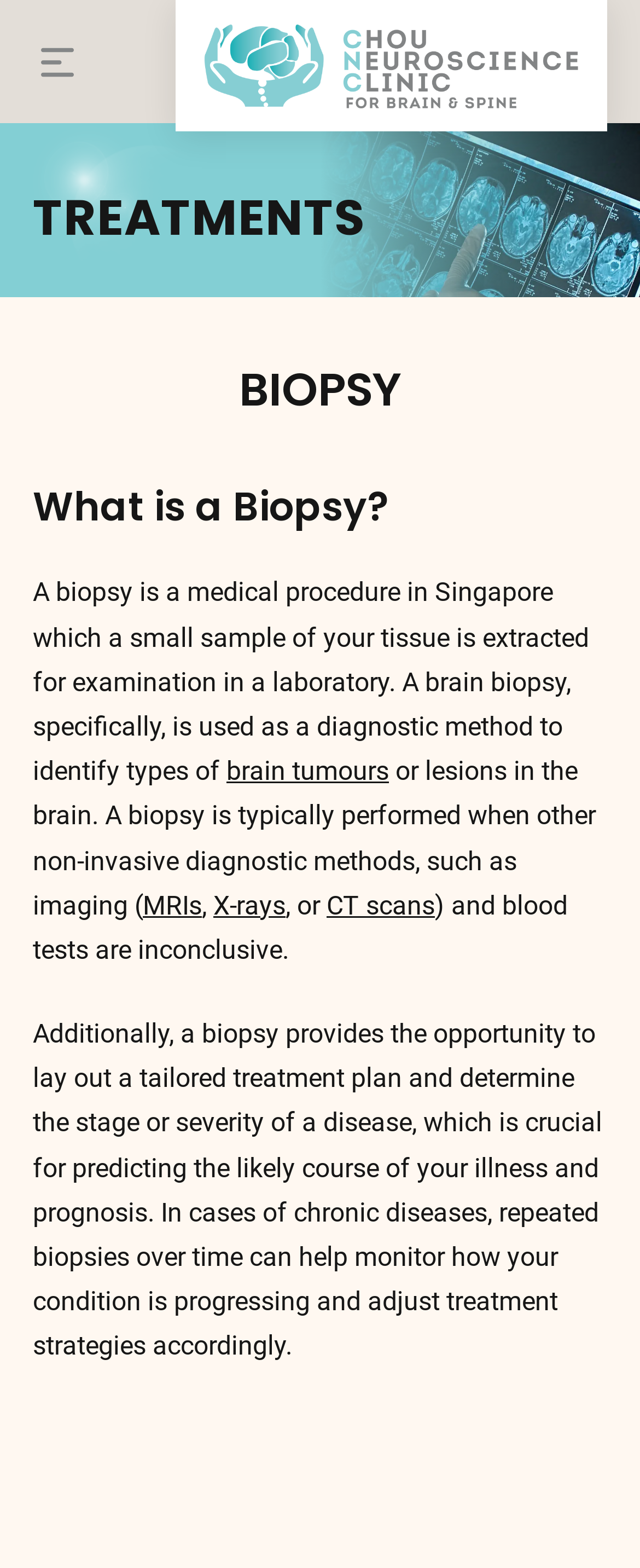Why is a biopsy performed?
Respond with a short answer, either a single word or a phrase, based on the image.

When other methods are inconclusive